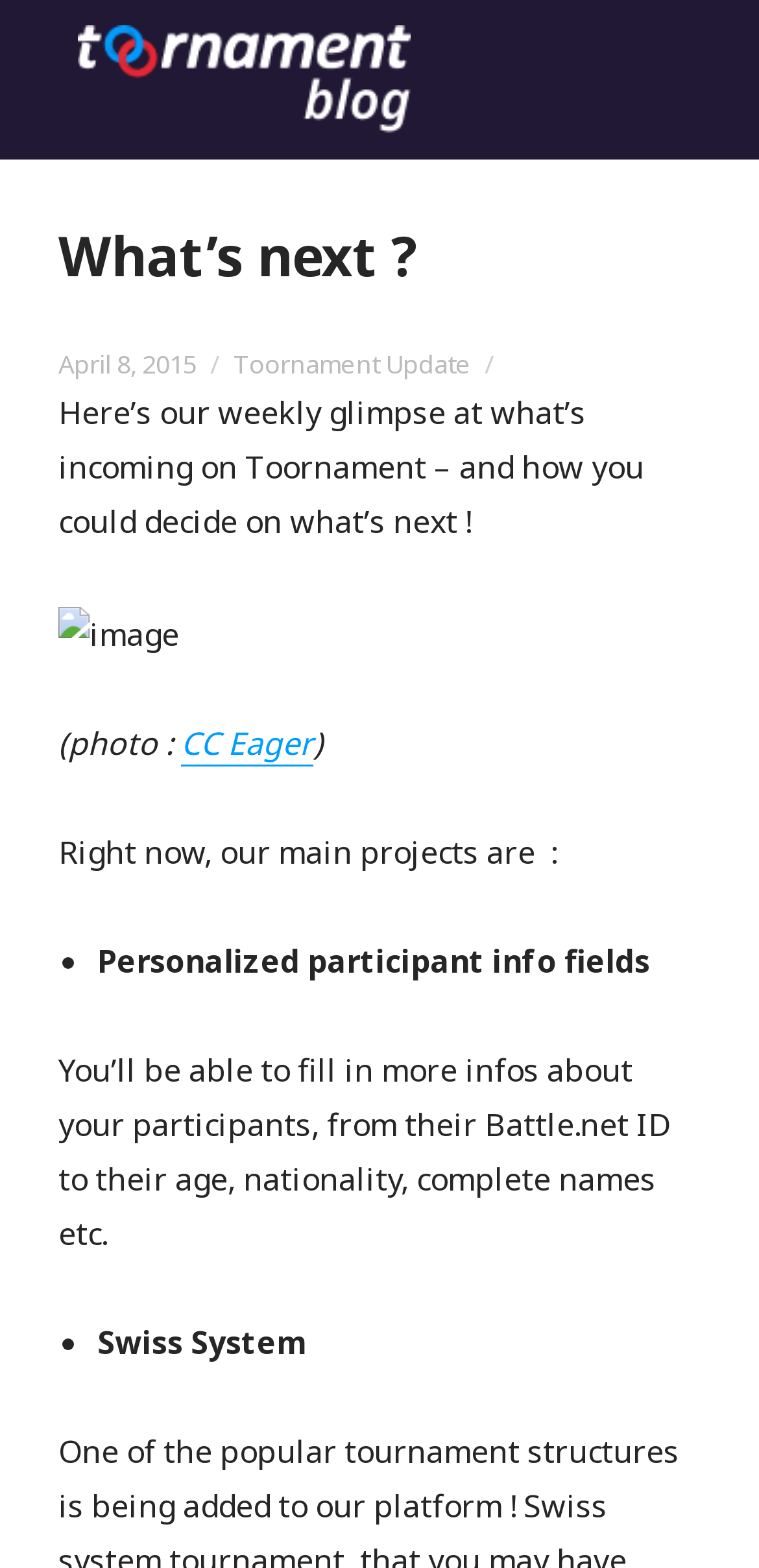What is the main topic of the blog post?
Using the information from the image, give a concise answer in one word or a short phrase.

Toornament Update